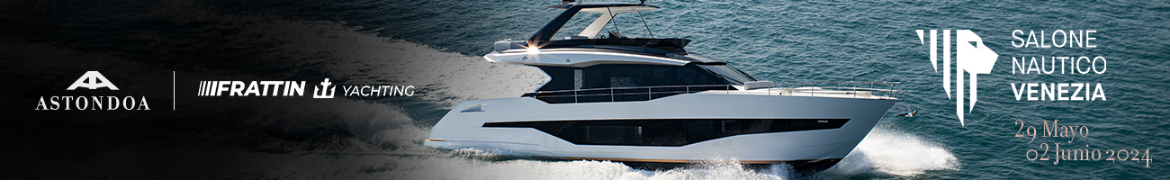Look at the image and give a detailed response to the following question: What is the theme of the event depicted in the image?

The question asks for the theme of the event depicted in the image. Upon analyzing the image, we can see a sleek, modern yacht navigating through shimmering waters, along with the logos of yacht brands and the event name 'SALONE NAUTICO VENEZIA', which suggests that the event is a boat show or a marine-related exhibition.